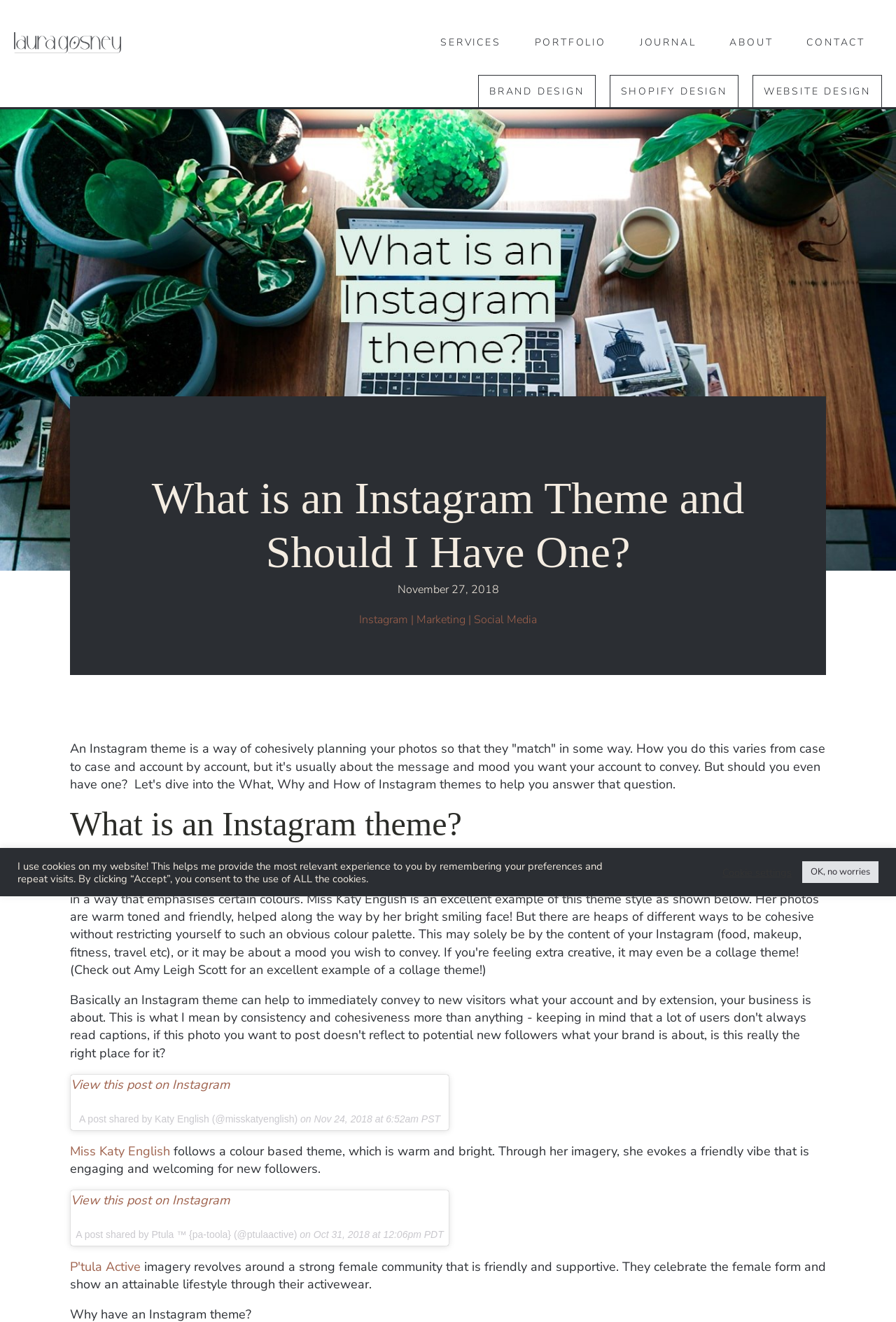Based on the provided description, "Miss Katy English", find the bounding box of the corresponding UI element in the screenshot.

[0.078, 0.864, 0.19, 0.877]